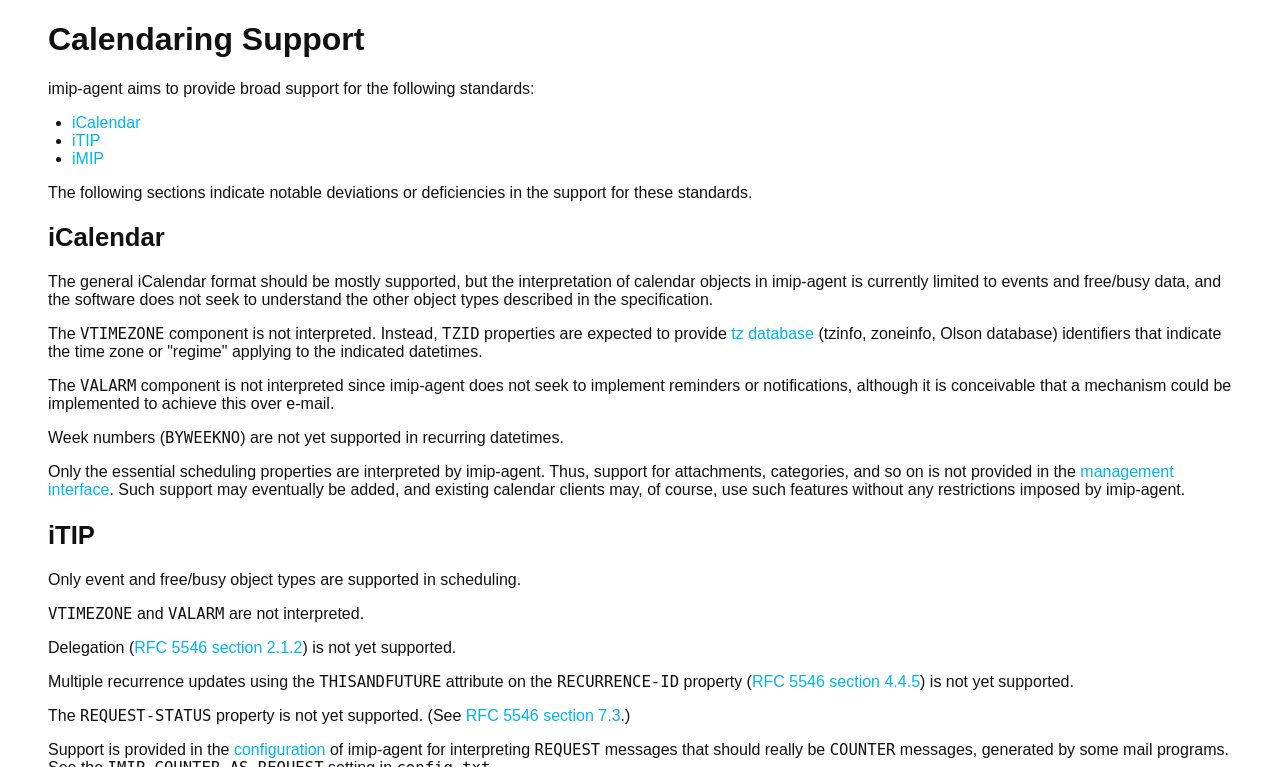What is not yet supported in recurring datetimes?
Using the image, respond with a single word or phrase.

Week numbers